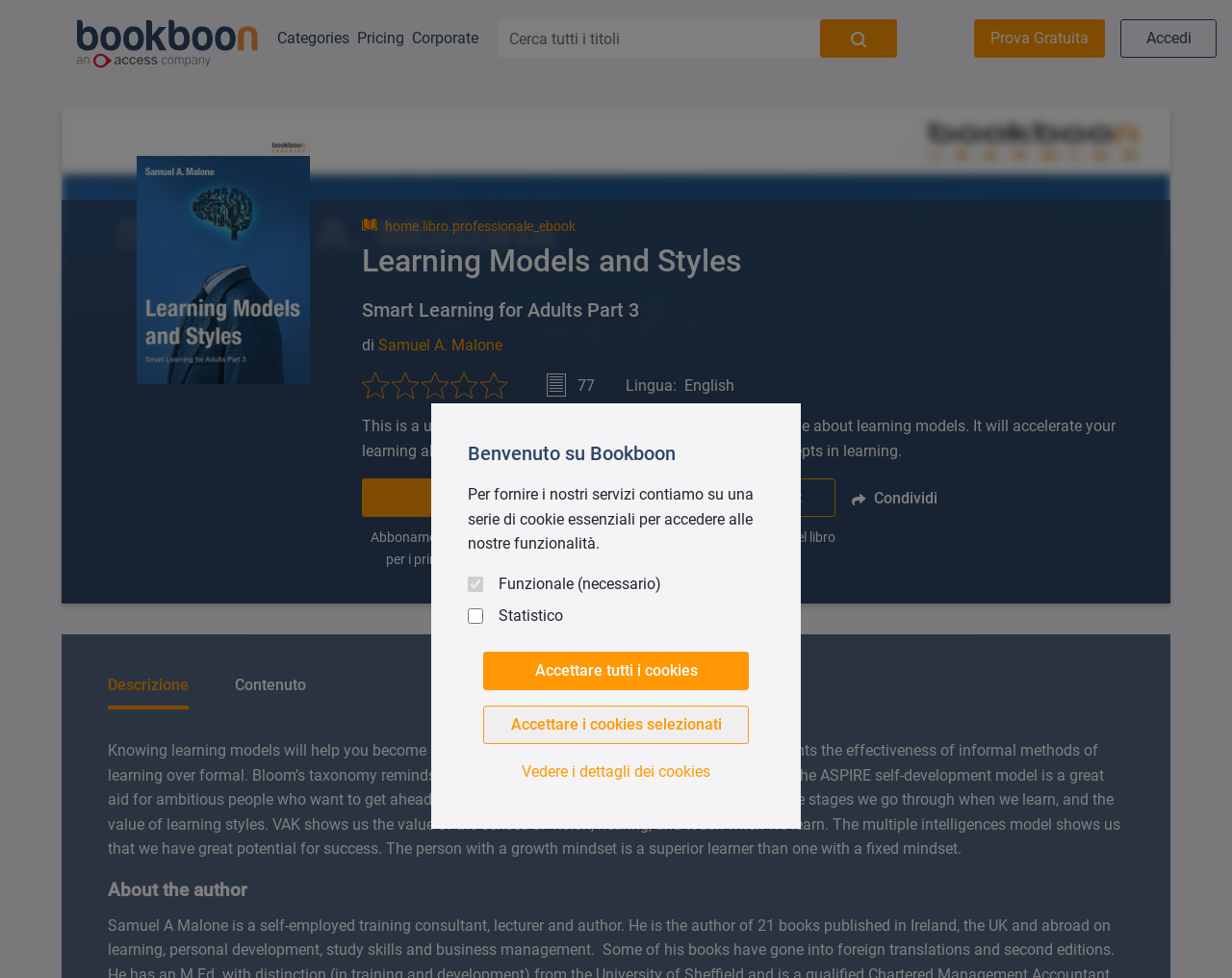Locate the bounding box coordinates of the region to be clicked to comply with the following instruction: "Click on the 'Categories' link". The coordinates must be four float numbers between 0 and 1, in the form [left, top, right, bottom].

[0.225, 0.027, 0.284, 0.052]